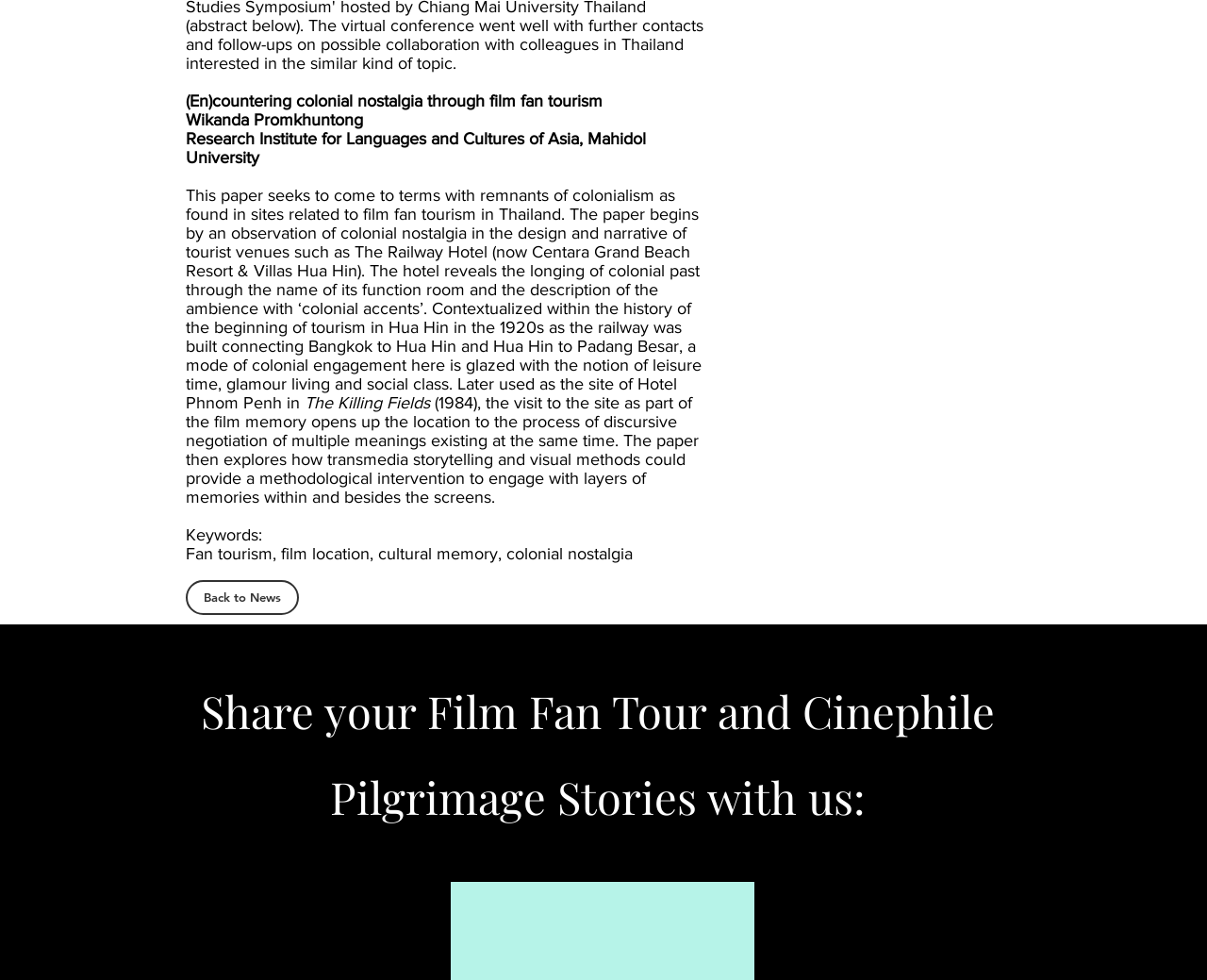Consider the image and give a detailed and elaborate answer to the question: 
What is the title of the paper?

The title of the paper is mentioned at the top of the webpage, which suggests that the paper explores the theme of colonial nostalgia in the context of film fan tourism.